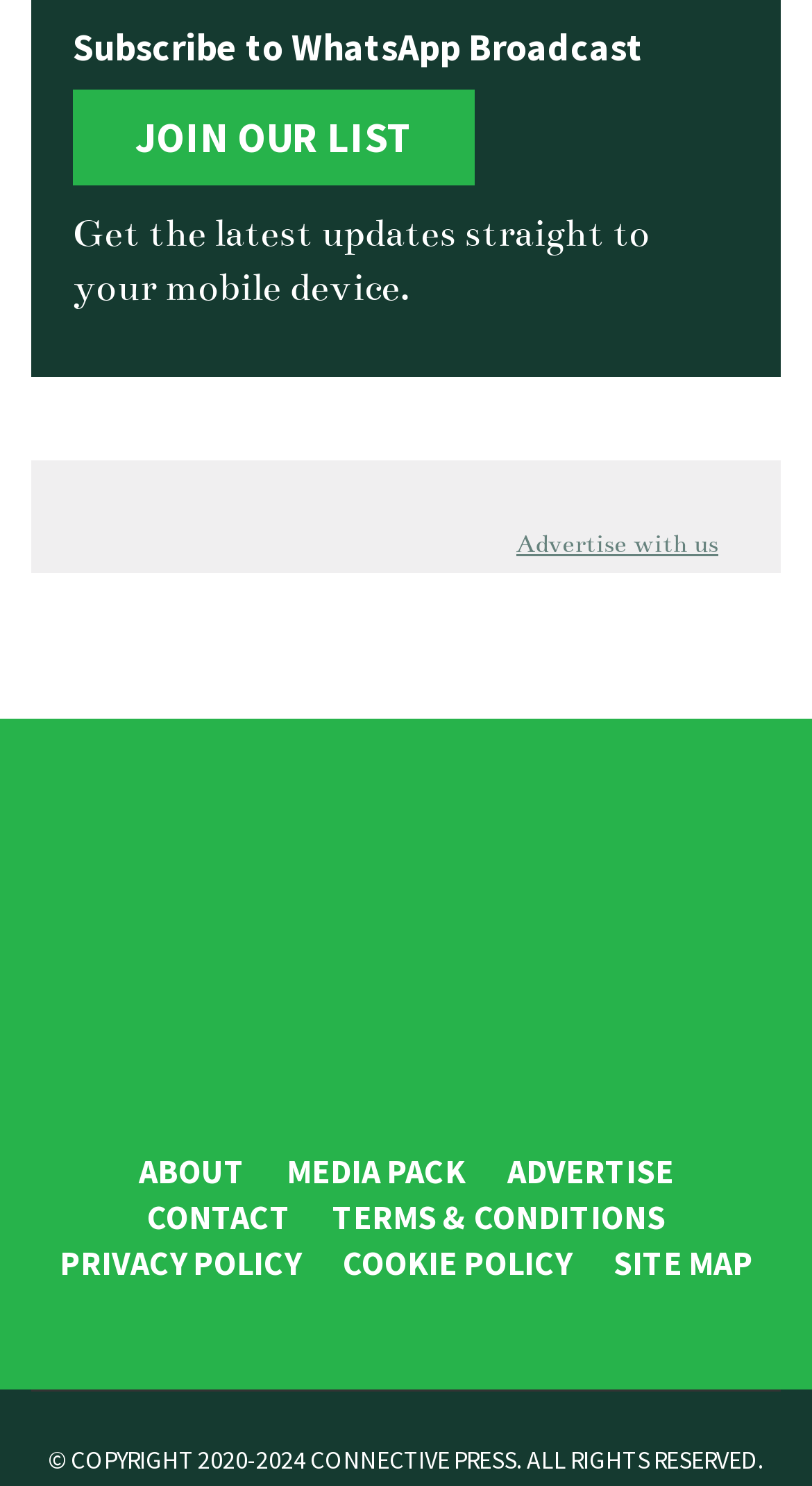What is the copyright year range of the website?
Answer the question with detailed information derived from the image.

The copyright year range of the website is 2020-2024, which is indicated by the StaticText element '© COPYRIGHT 2020-2024' at the bottom of the webpage.